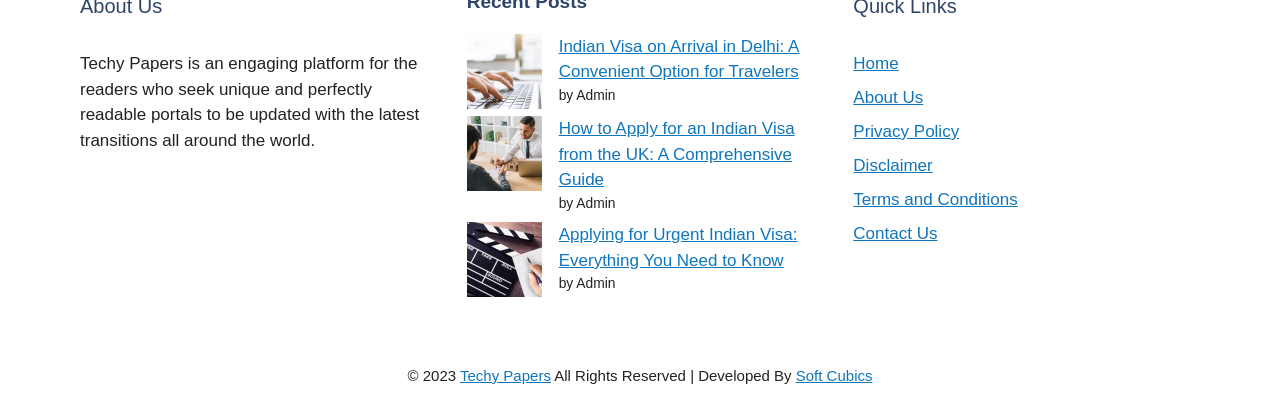Locate the bounding box coordinates of the UI element described by: "Techy Papers". The bounding box coordinates should consist of four float numbers between 0 and 1, i.e., [left, top, right, bottom].

[0.359, 0.901, 0.43, 0.943]